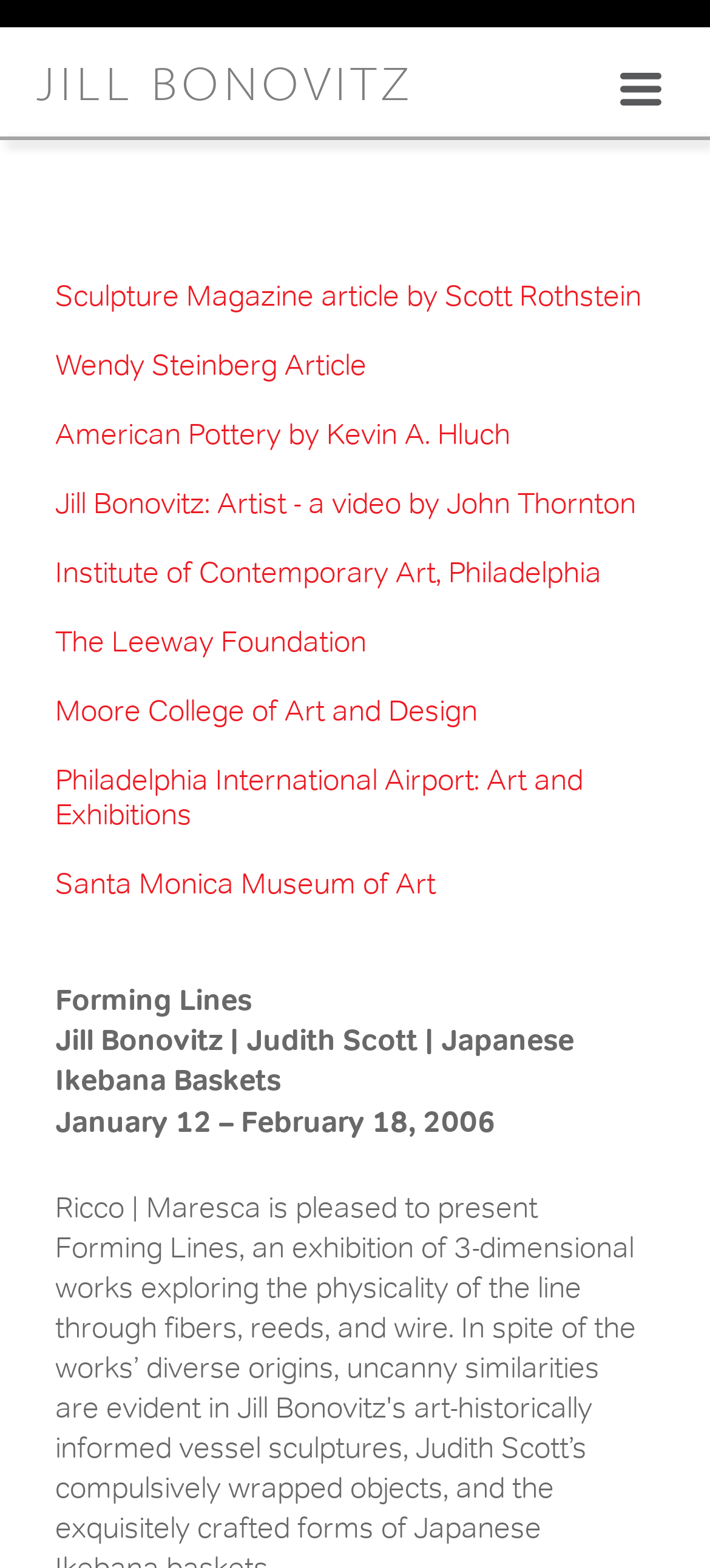Please identify the bounding box coordinates of the element that needs to be clicked to execute the following command: "Click the HOME link". Provide the bounding box using four float numbers between 0 and 1, formatted as [left, top, right, bottom].

[0.0, 0.091, 1.0, 0.171]